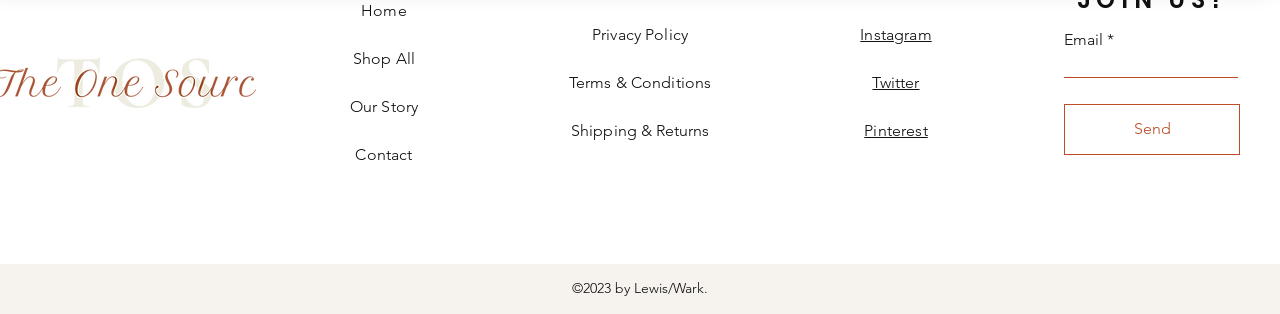Find the UI element described as: "Shipping & Returns" and predict its bounding box coordinates. Ensure the coordinates are four float numbers between 0 and 1, [left, top, right, bottom].

[0.446, 0.385, 0.554, 0.446]